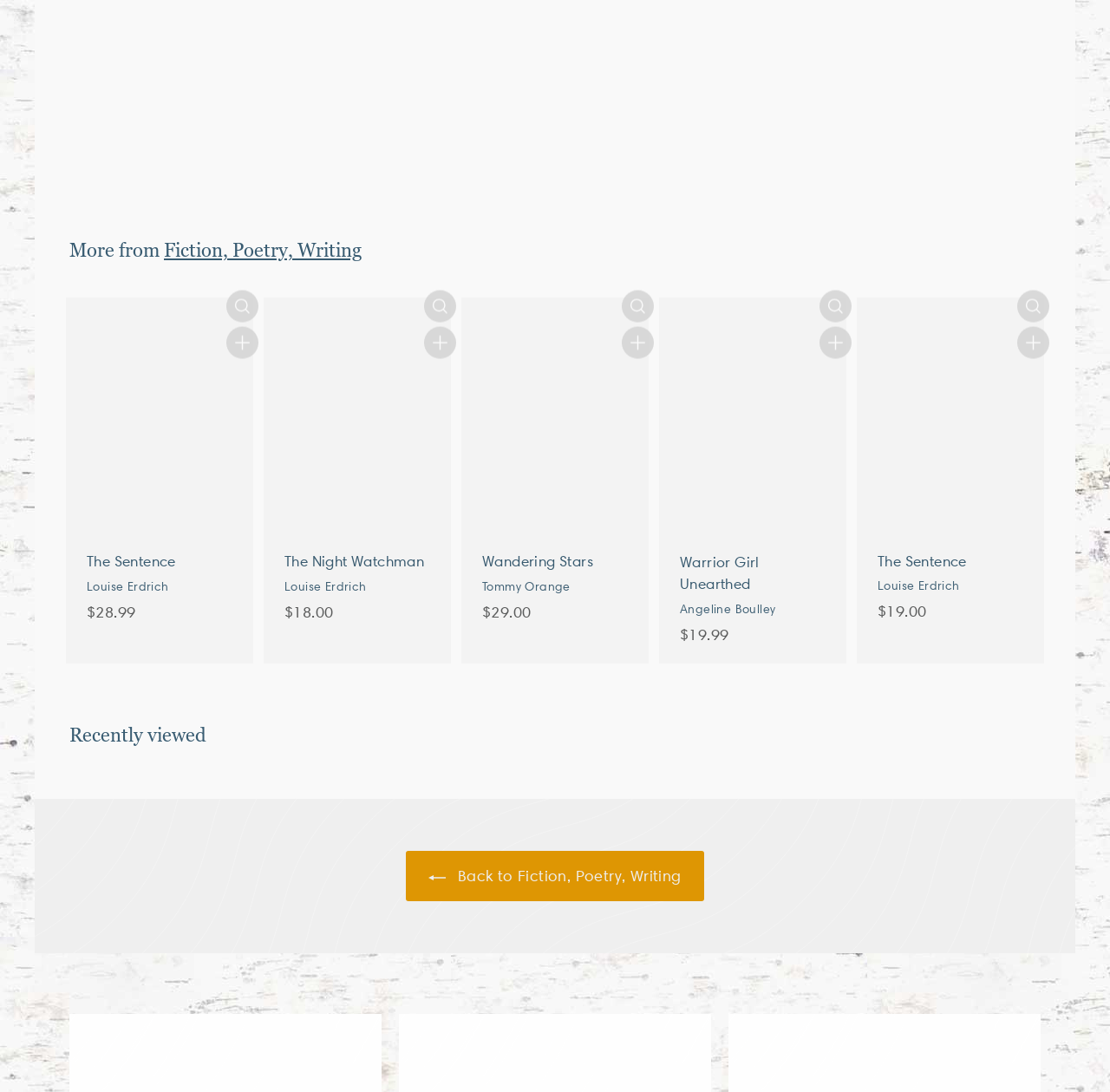Respond with a single word or phrase to the following question: How many books are displayed on this page?

5